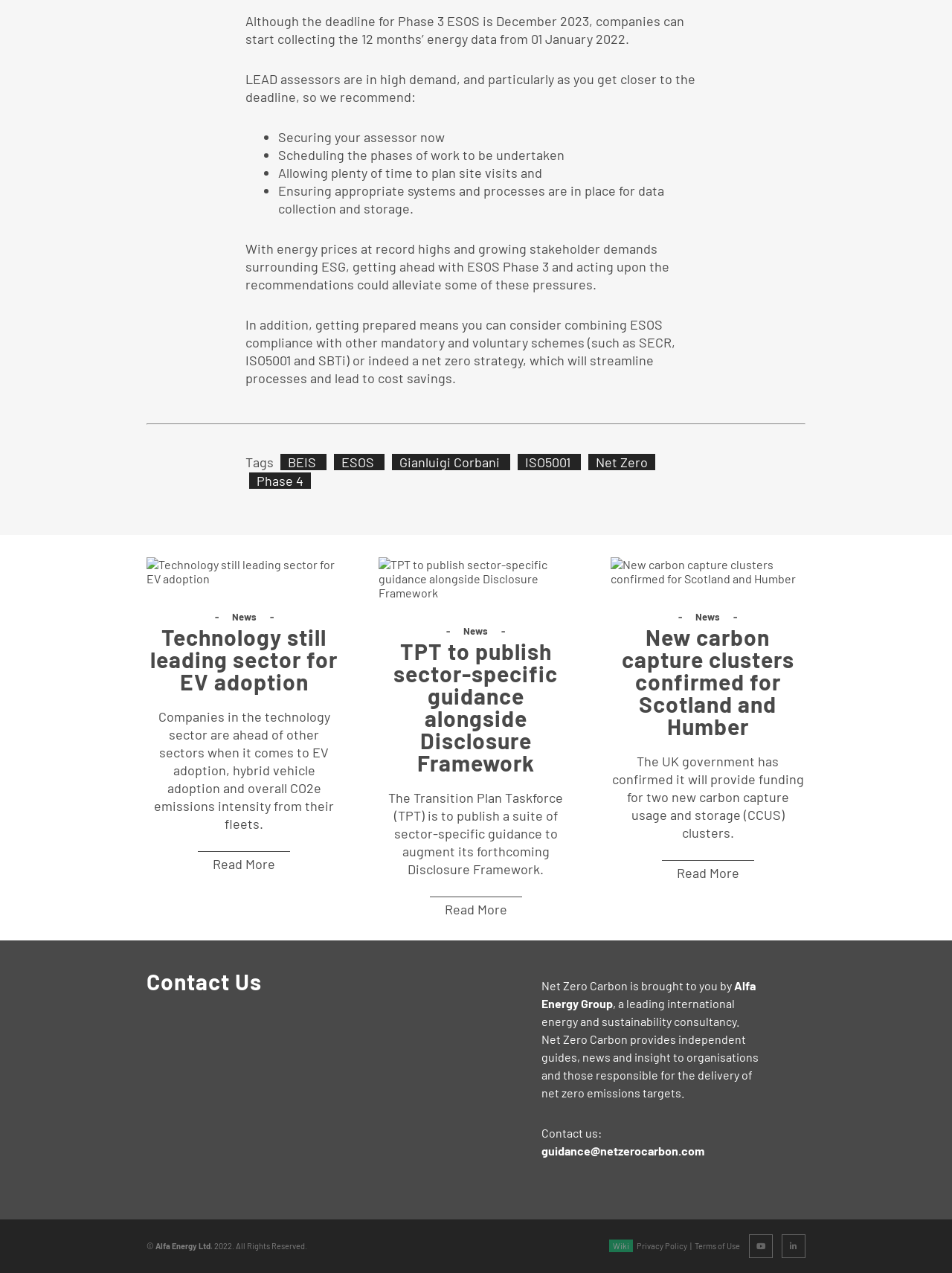Respond to the question below with a single word or phrase: What is the deadline for Phase 3 ESOS?

December 2023